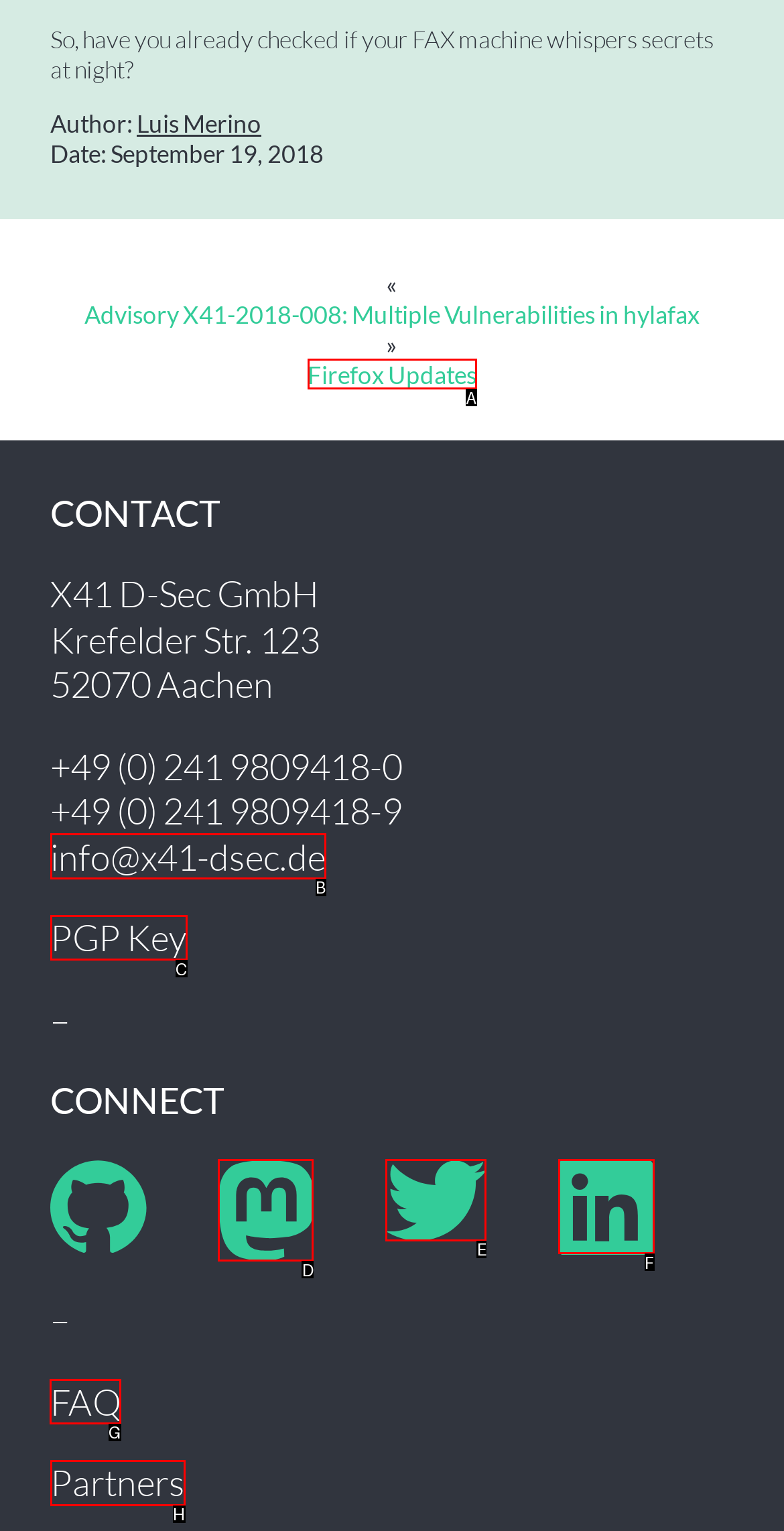Determine which HTML element to click on in order to complete the action: Read the FAQ.
Reply with the letter of the selected option.

G